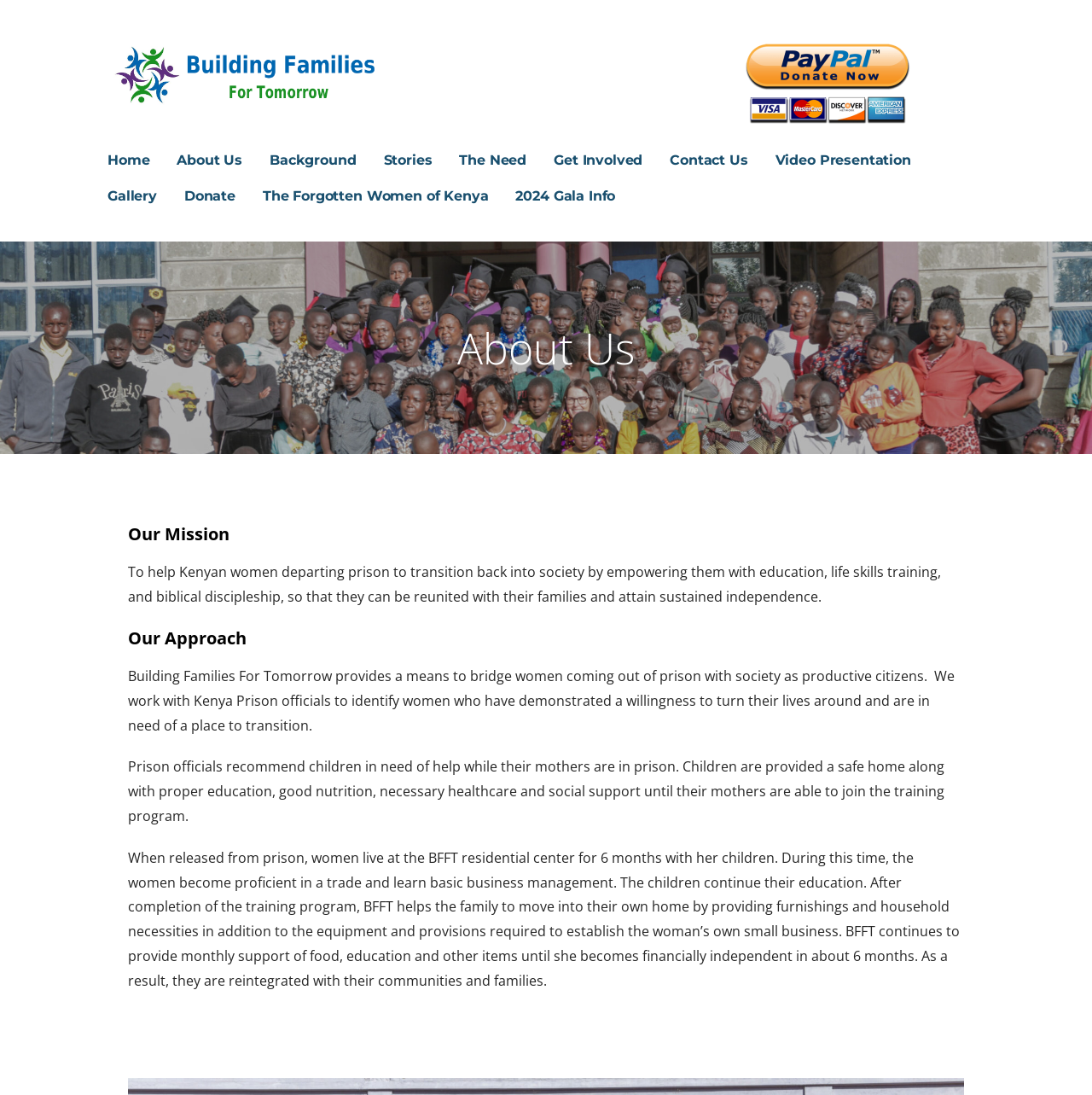Locate the coordinates of the bounding box for the clickable region that fulfills this instruction: "Click Donate Now".

[0.68, 0.059, 0.836, 0.077]